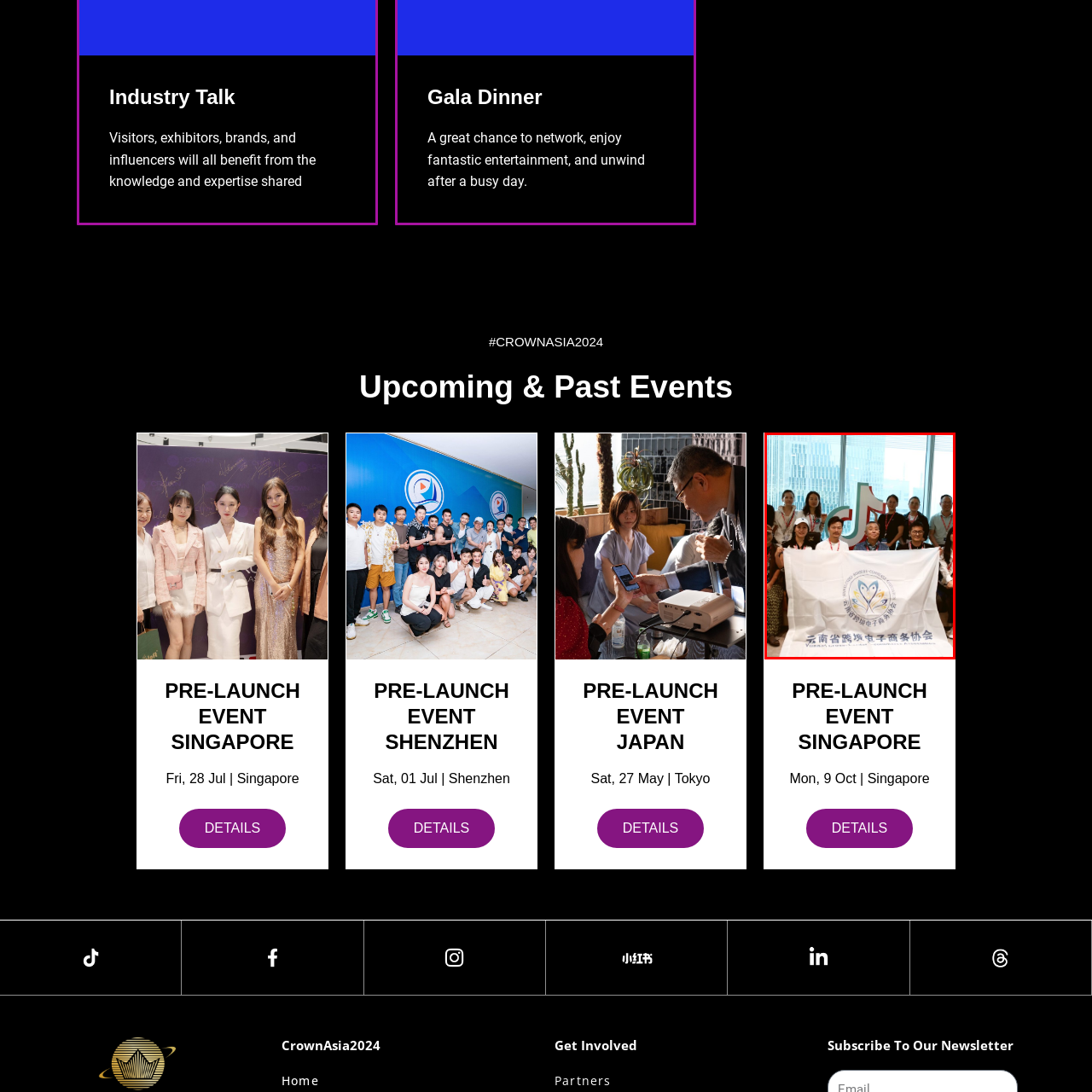Narrate the specific details and elements found within the red-bordered image.

In this vibrant group photo, a diverse gathering of individuals poses together in front of a large TikTok logo, symbolizing collaboration and connection in the digital age. Central to the image, a group member holds a white flag featuring a logo that indicates their affiliation with an organization related to business and electronic commerce. The participants, dressed in various styles, display a mix of enthusiasm and pride, suggesting a shared purpose or event. This photograph encapsulates a moment of engagement and celebration, likely during a networking or promotional event in Singapore, highlighting the importance of partnerships within the community as they prepare for upcoming initiatives, including the "Pre-Launch Event Singapore" scheduled for October 9.